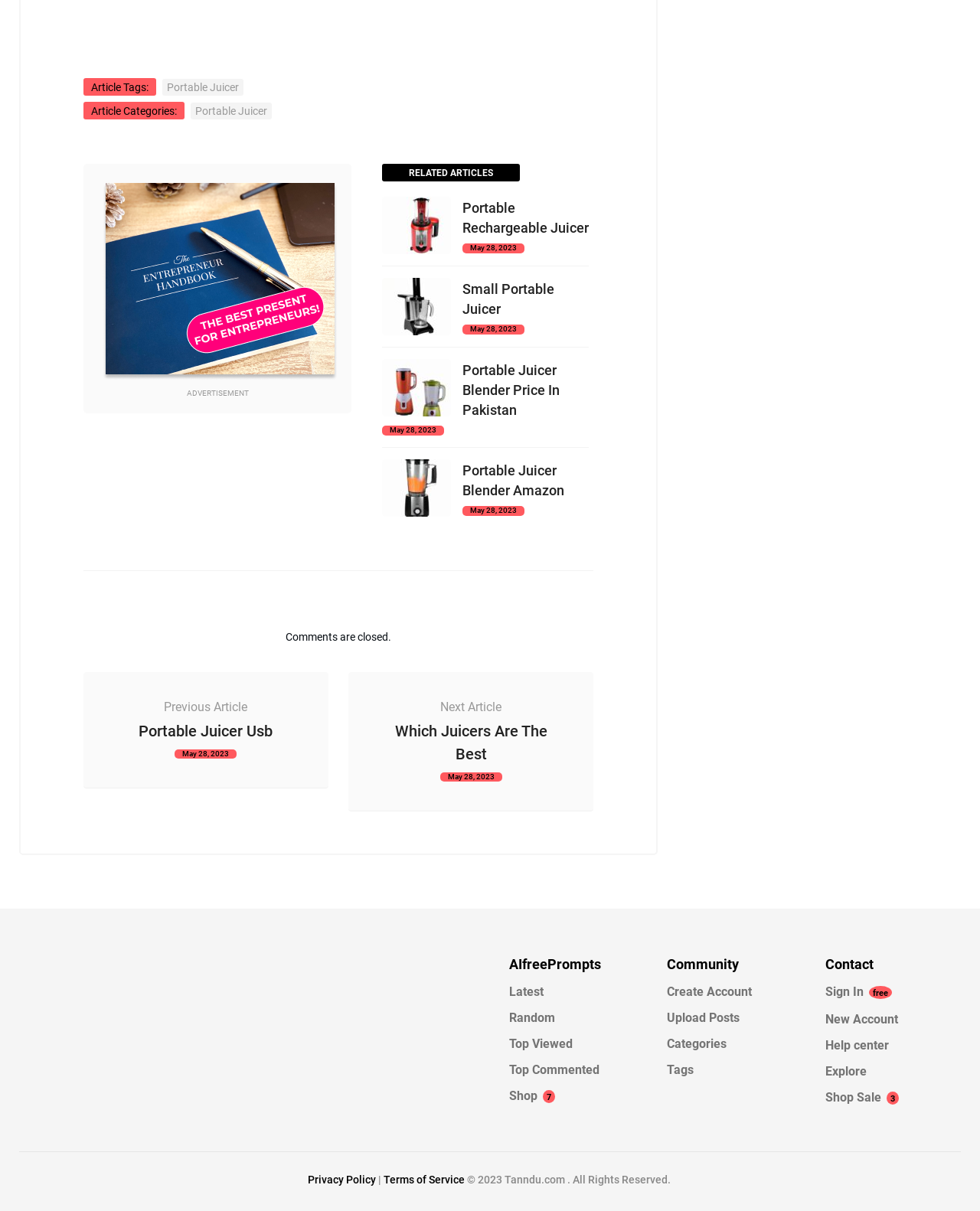Please identify the coordinates of the bounding box for the clickable region that will accomplish this instruction: "Check 'Privacy Policy'".

[0.314, 0.969, 0.386, 0.979]